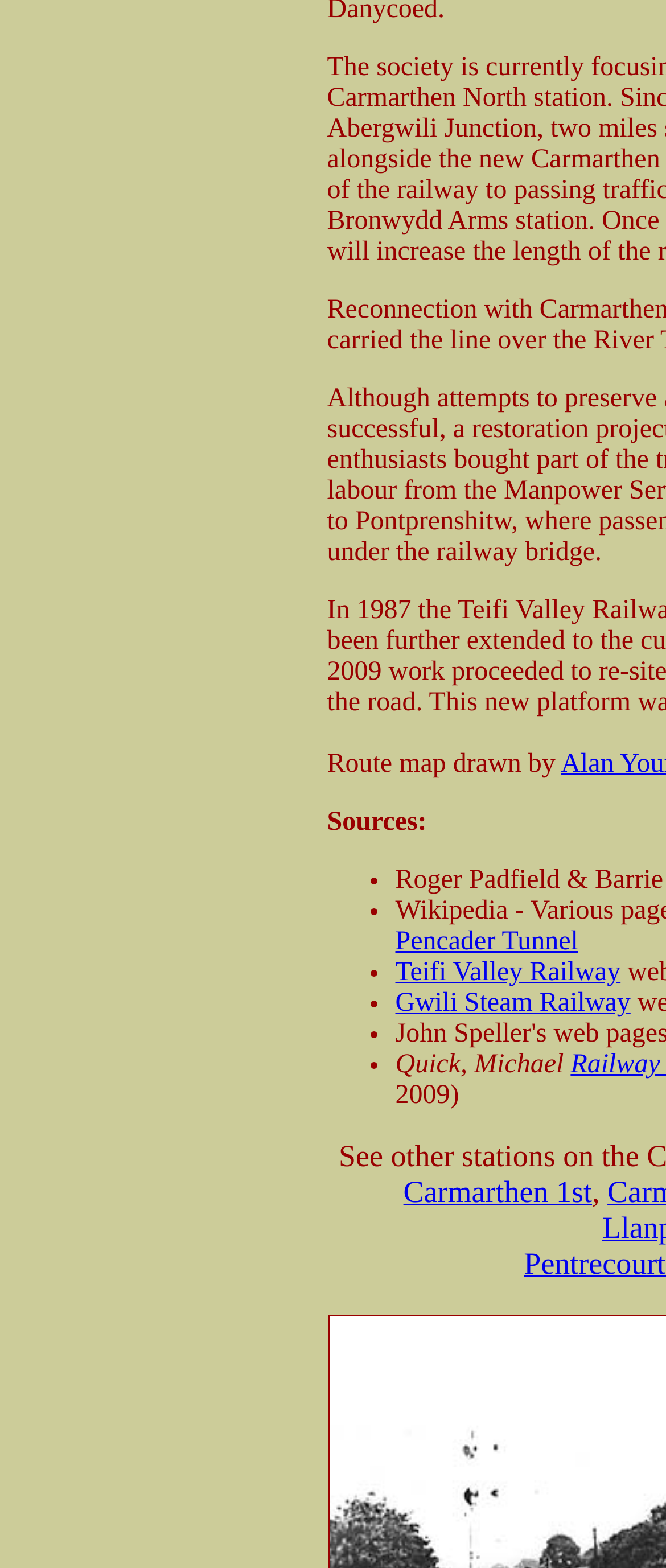How many sources are listed on the webpage?
Using the visual information, respond with a single word or phrase.

At least 4